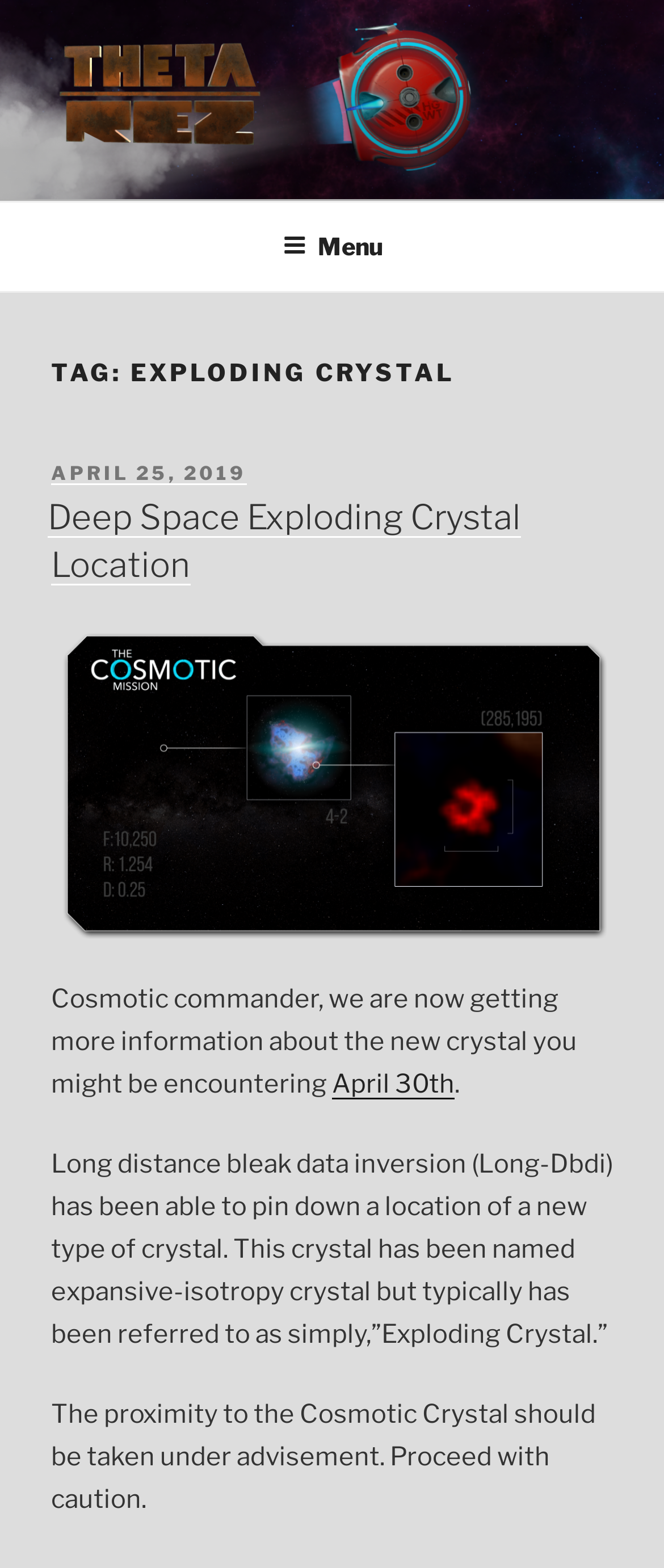Refer to the image and answer the question with as much detail as possible: What is the location of the Exploding Crystal?

The webpage mentions 'Deep Space Exploding Crystal Location' which suggests that the Exploding Crystal is located in deep space.